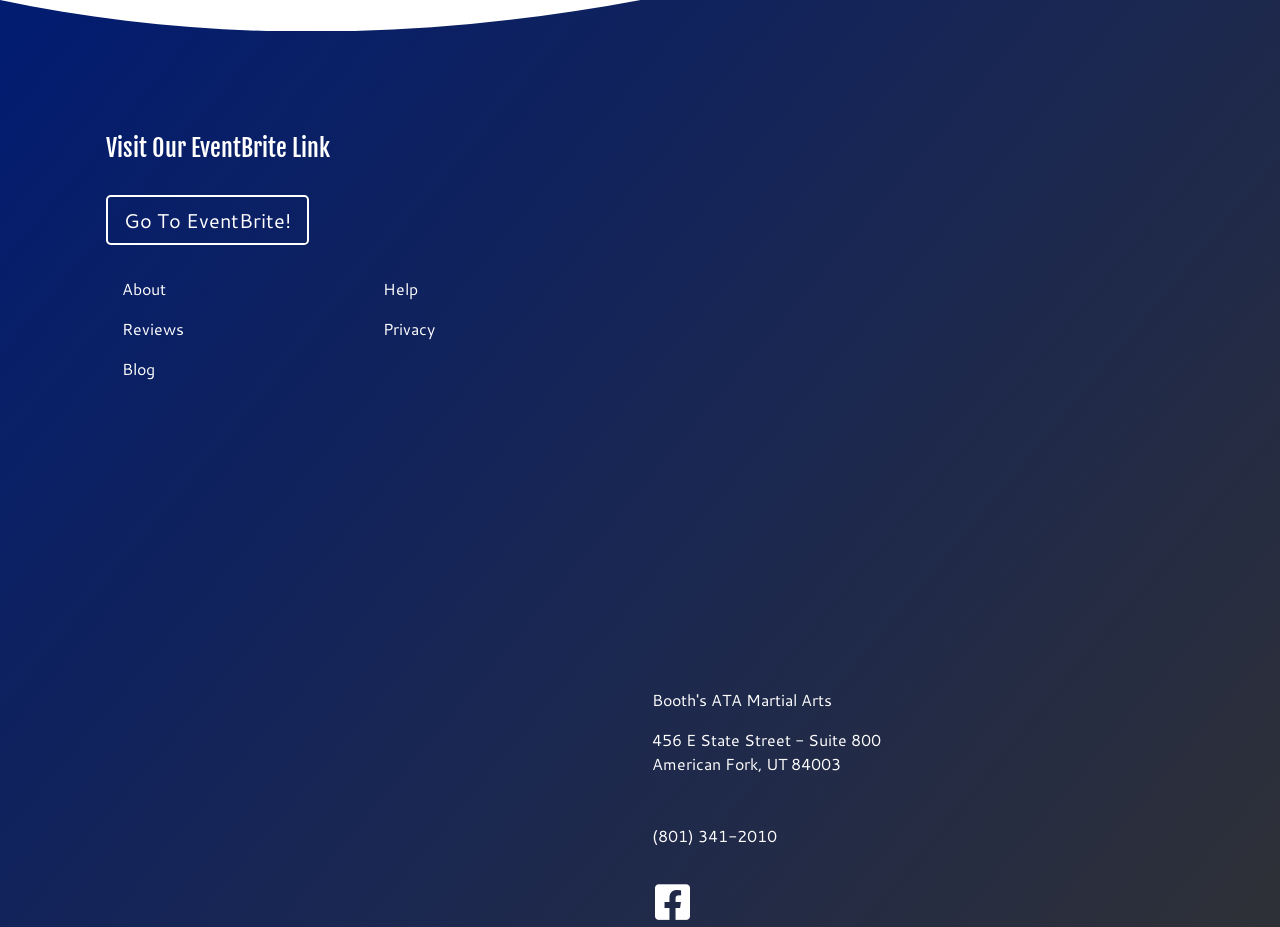How many main navigation links are there?
Examine the webpage screenshot and provide an in-depth answer to the question.

There are 5 main navigation links: 'About', 'Reviews', 'Blog', 'Help', and 'Privacy', which are link elements located at the top of the webpage, providing access to different sections of the website.